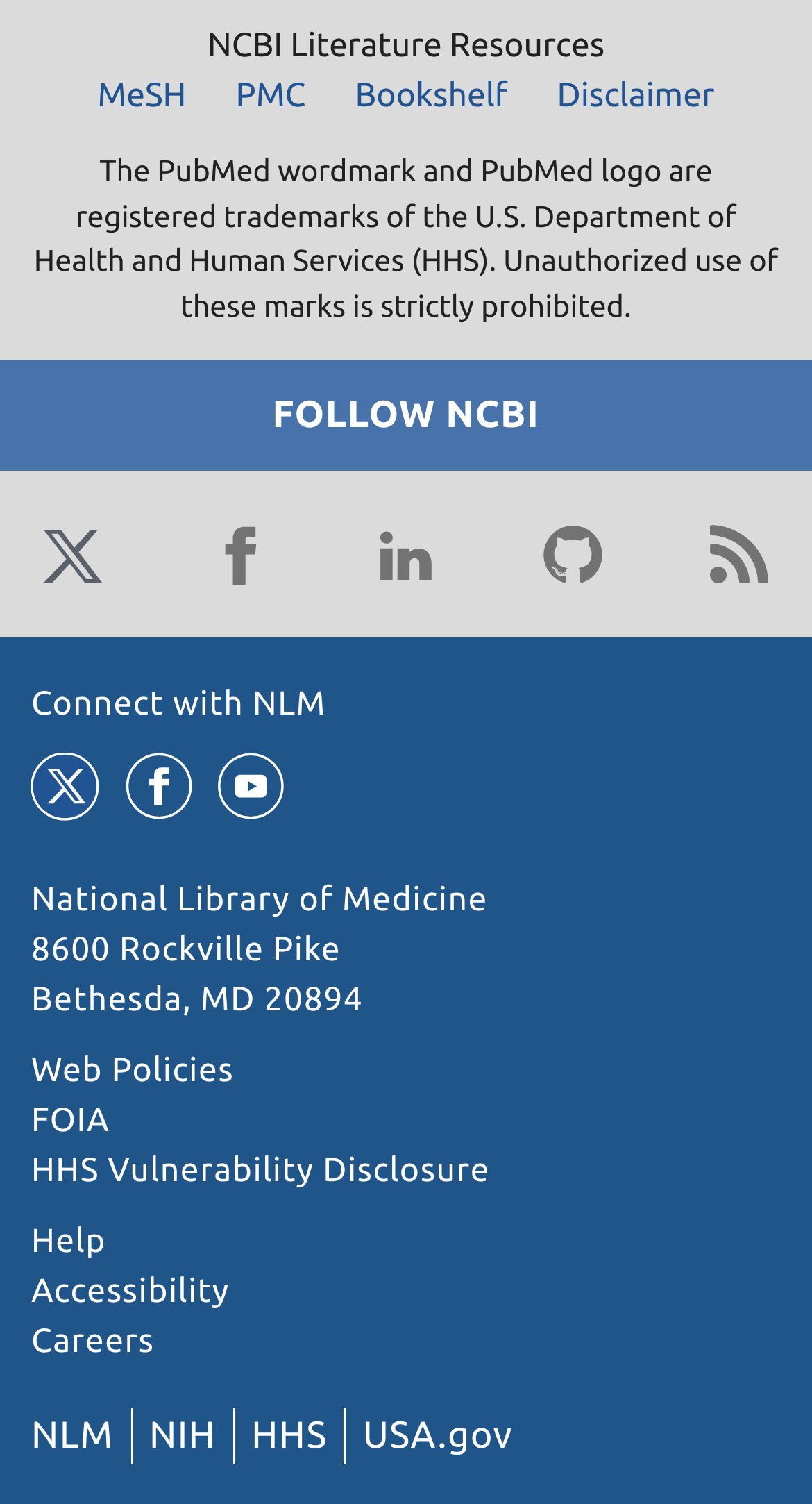Answer briefly with one word or phrase:
How many links are present at the bottom of the page?

9